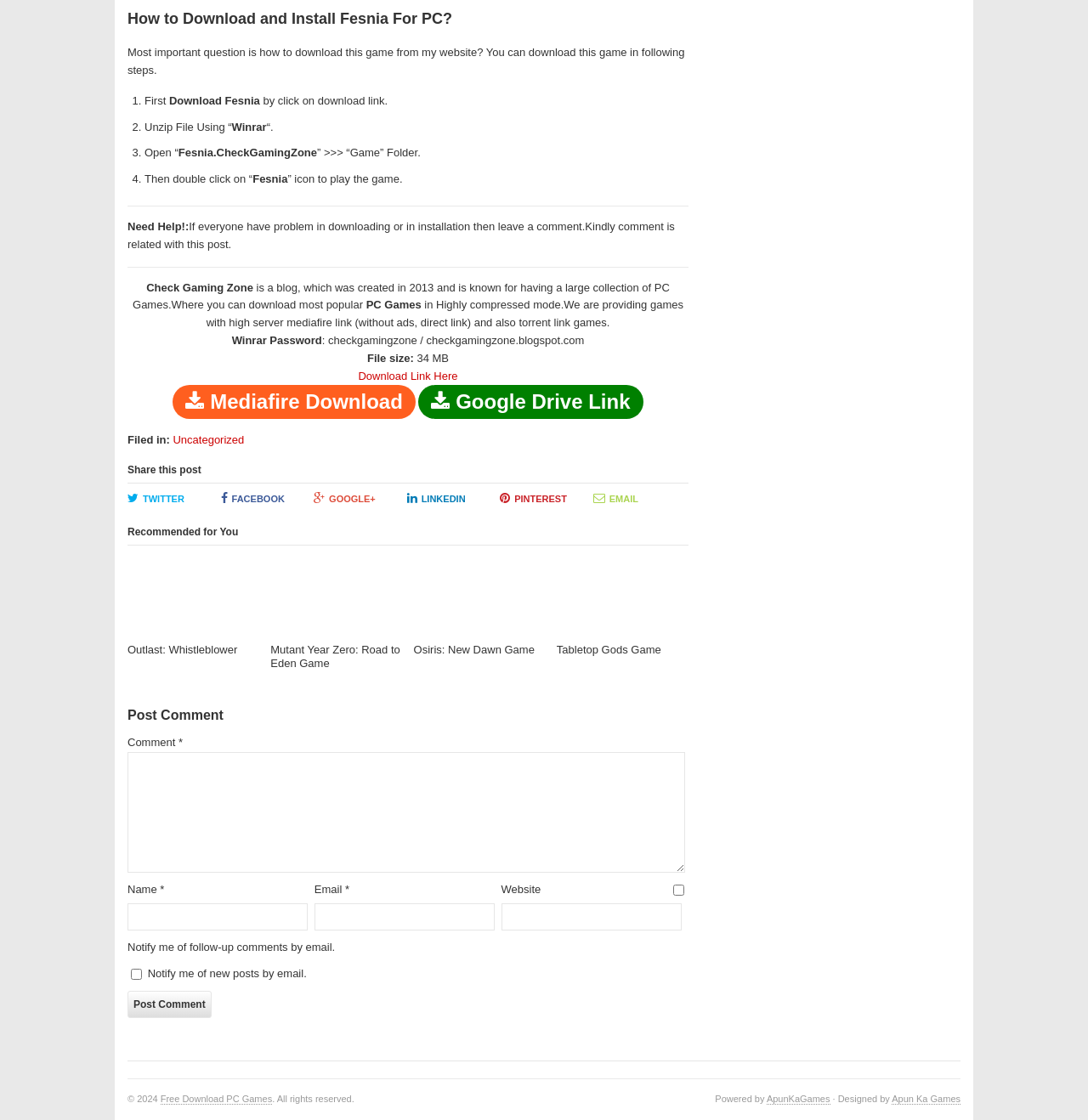Using the information in the image, give a comprehensive answer to the question: 
What is the file size of the game?

The file size of the game is mentioned in the webpage as 34 MB, which is provided along with the download link.